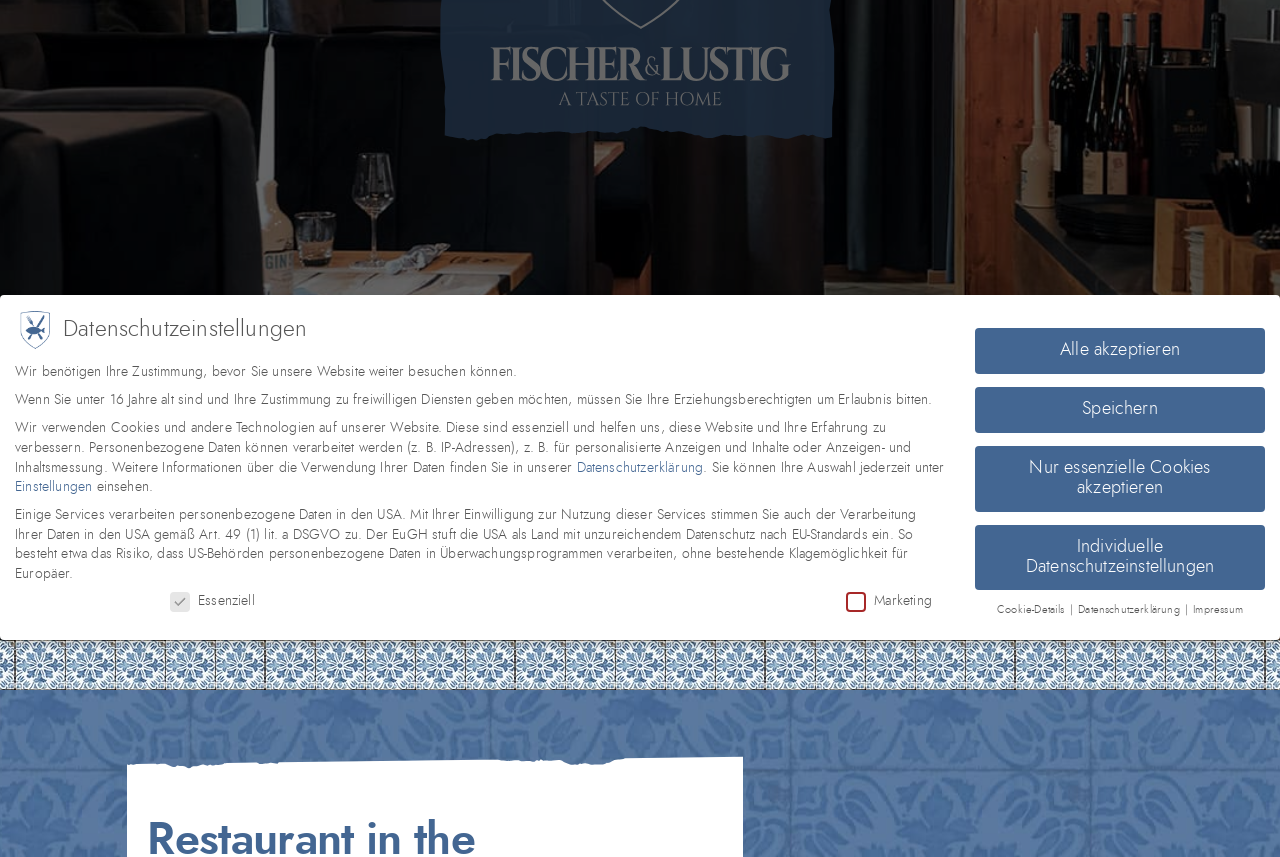Show the bounding box coordinates for the HTML element described as: "Individuelle Datenschutzeinstellungen".

[0.762, 0.612, 0.988, 0.689]